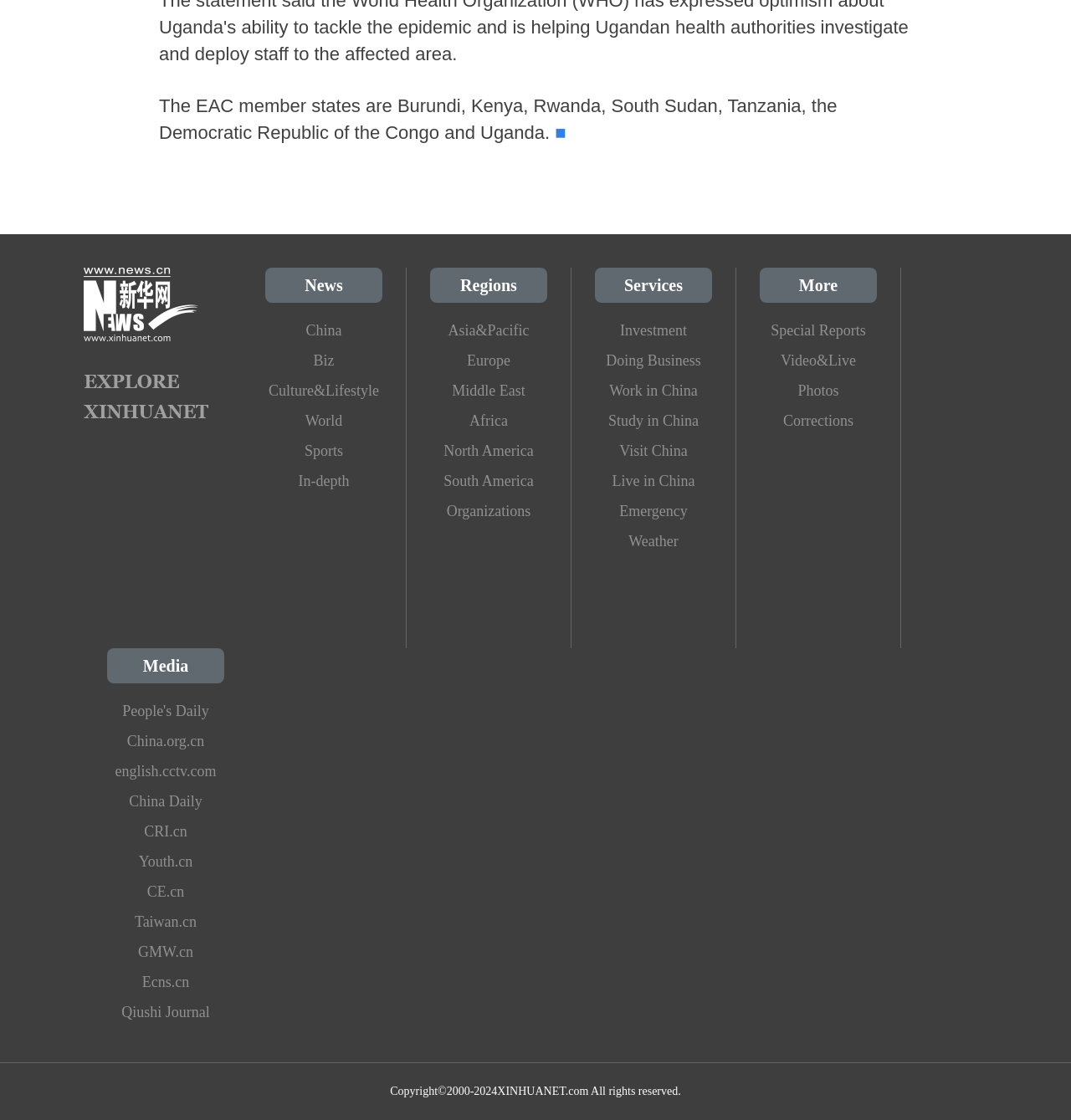Using the information in the image, give a detailed answer to the following question: What are the EAC member states?

The question asks about the EAC member states, which can be found in the StaticText element with ID 249. The text content of this element is 'The EAC member states are Burundi, Kenya, Rwanda, South Sudan, Tanzania, the Democratic Republic of the Congo and Uganda.' Therefore, the answer is the list of countries mentioned in this text.